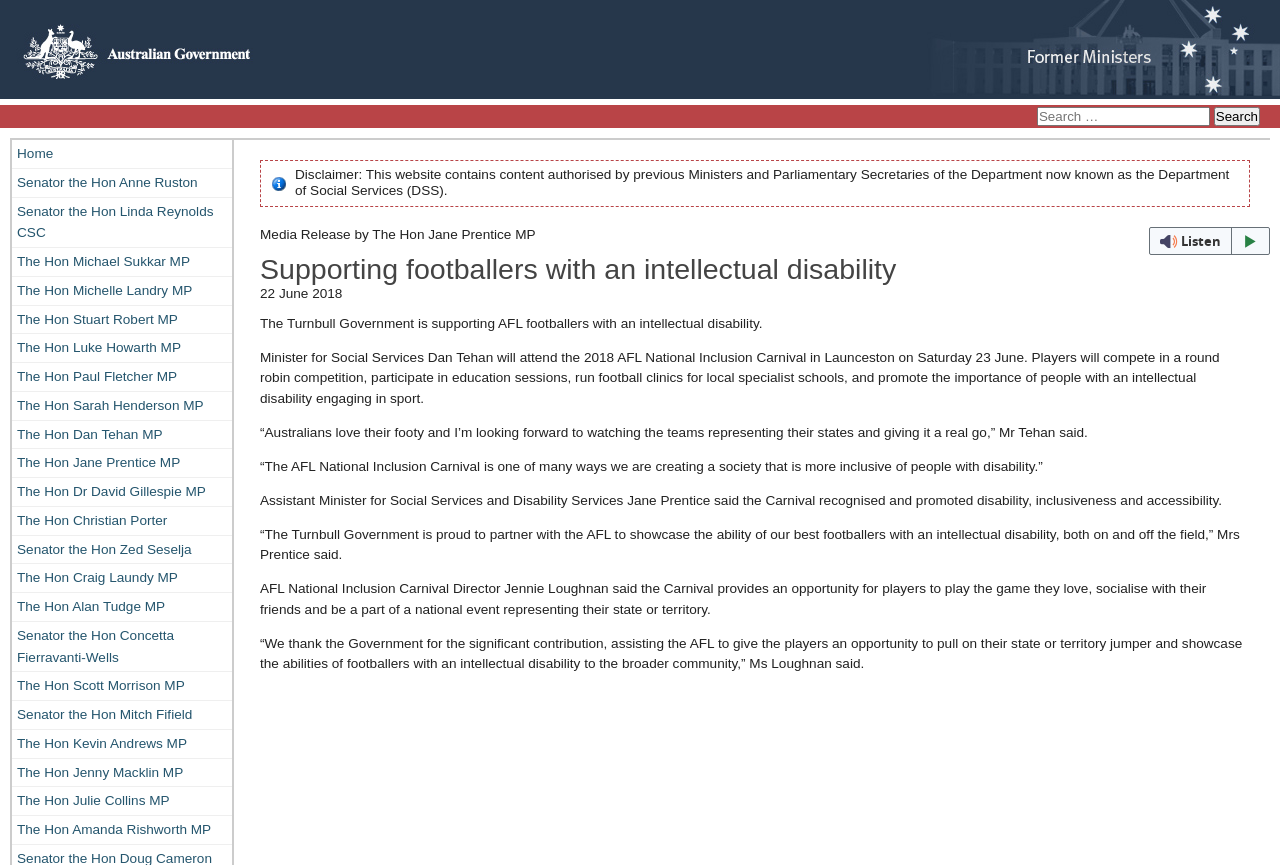Show the bounding box coordinates for the element that needs to be clicked to execute the following instruction: "Go to the Home page". Provide the coordinates in the form of four float numbers between 0 and 1, i.e., [left, top, right, bottom].

[0.009, 0.162, 0.181, 0.194]